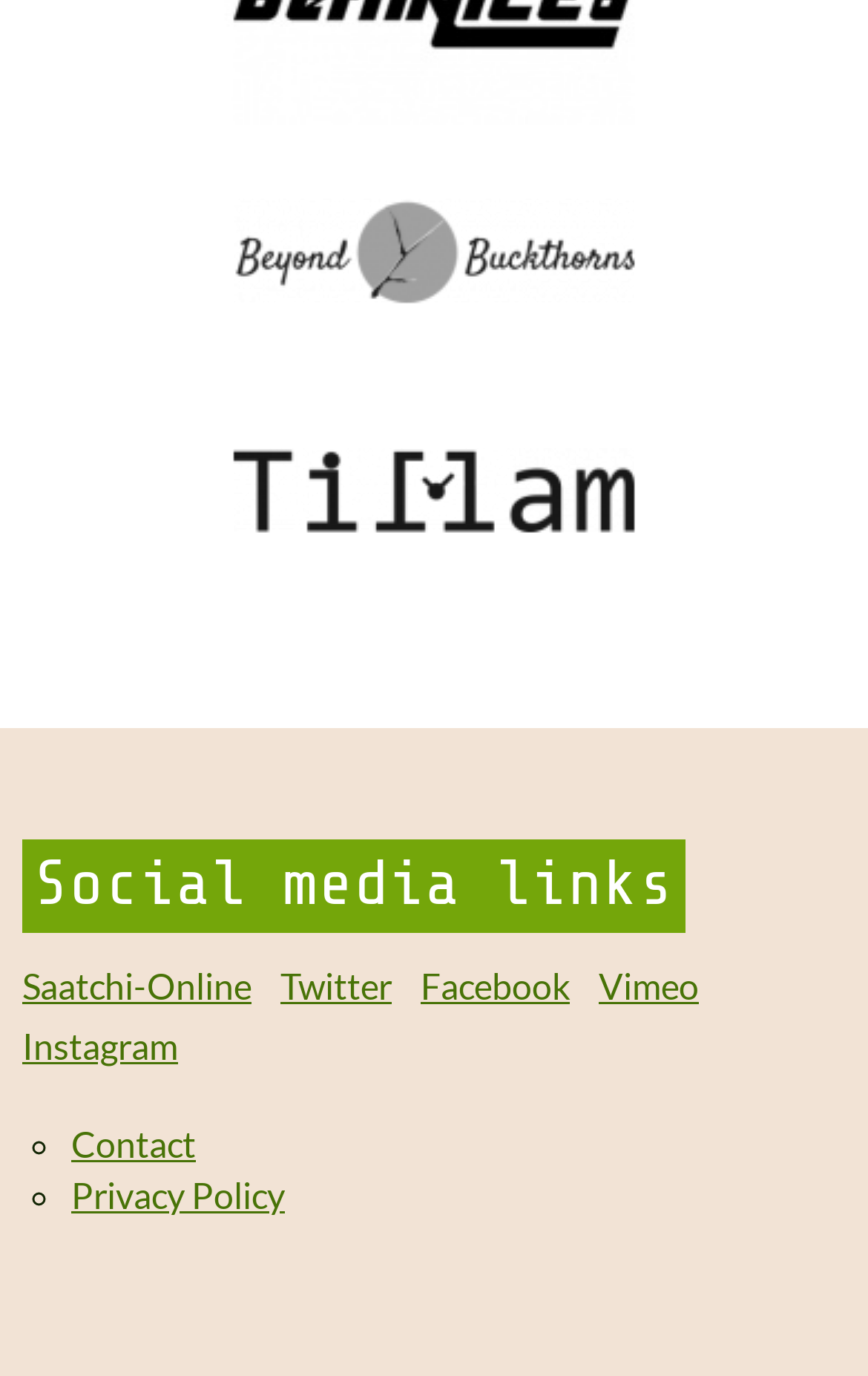Can you find the bounding box coordinates for the element to click on to achieve the instruction: "Contact us"?

[0.082, 0.816, 0.226, 0.847]